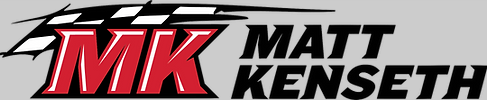Create a detailed narrative for the image.

The image features the logo associated with Matt Kenseth, a prominent figure in NASCAR racing. The design includes bold lettering, prominently showcasing the initials "MK" in red, complemented by Kenseth's name in a stylish, modern font below. The background is a light grey, which enhances the visibility of the logo's vibrant colors. This logo not only represents Kenseth's brand but also reflects his legacy as a two-time Daytona 500 winner and a 2003 NASCAR Cup Series Champion. The checkered flag graphic element above the initials hints at his racing accomplishments and the competitive spirit of NASCAR. Overall, this logo embodies the essence of Matt Kenseth's identity within the motorsport community.